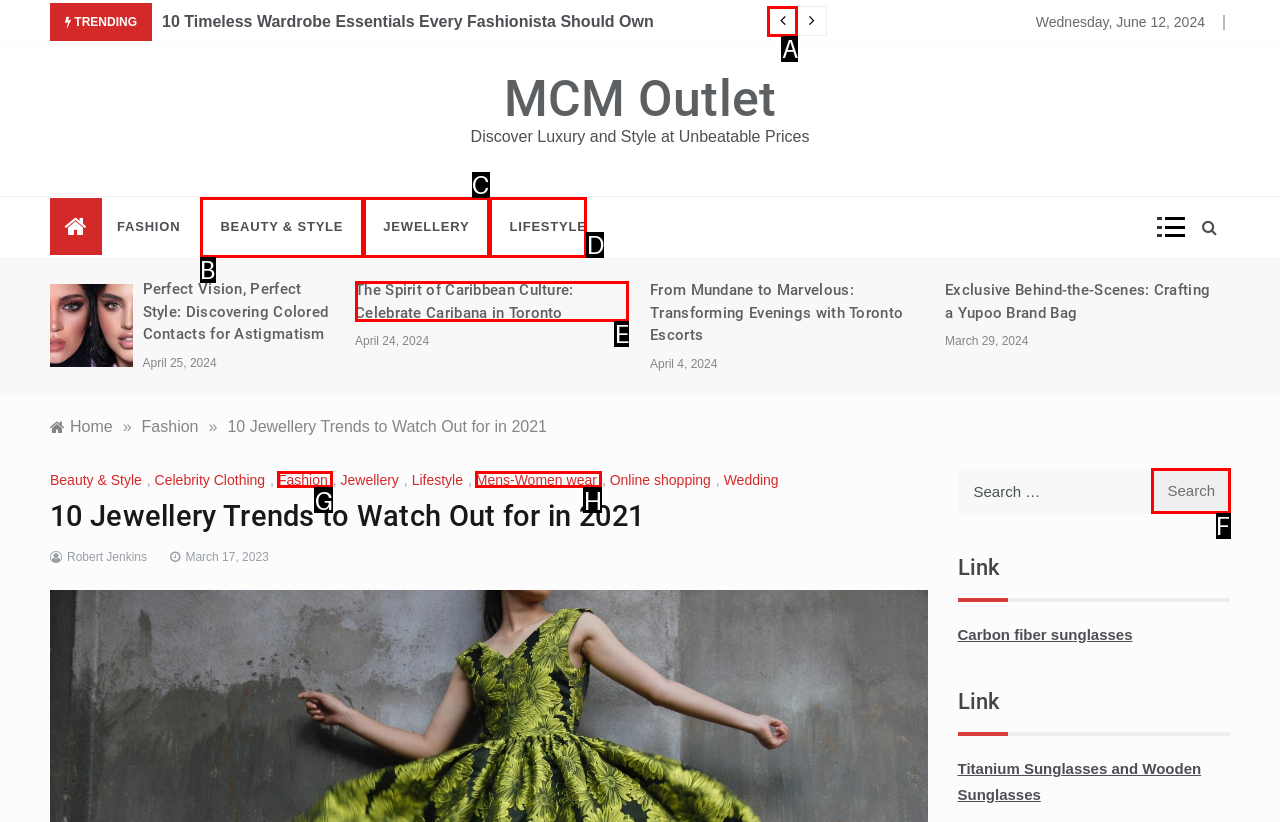Based on the provided element description: parent_node: Search for: value="Search", identify the best matching HTML element. Respond with the corresponding letter from the options shown.

F